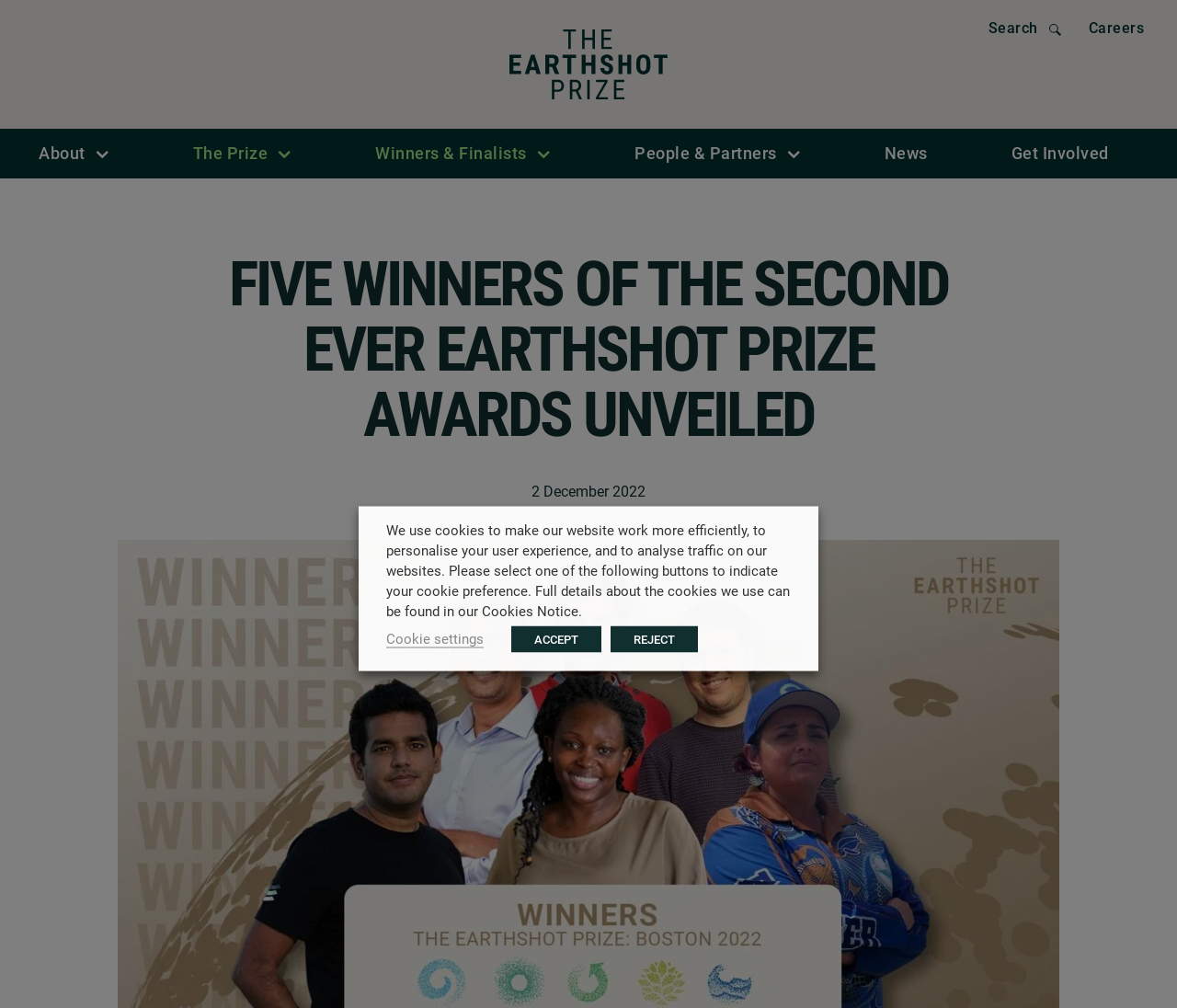With reference to the screenshot, provide a detailed response to the question below:
How many buttons are in the cookie consent dialog?

I counted the buttons in the cookie consent dialog, which are 'Cookie settings', 'ACCEPT', and 'REJECT'. There are 3 buttons in total.